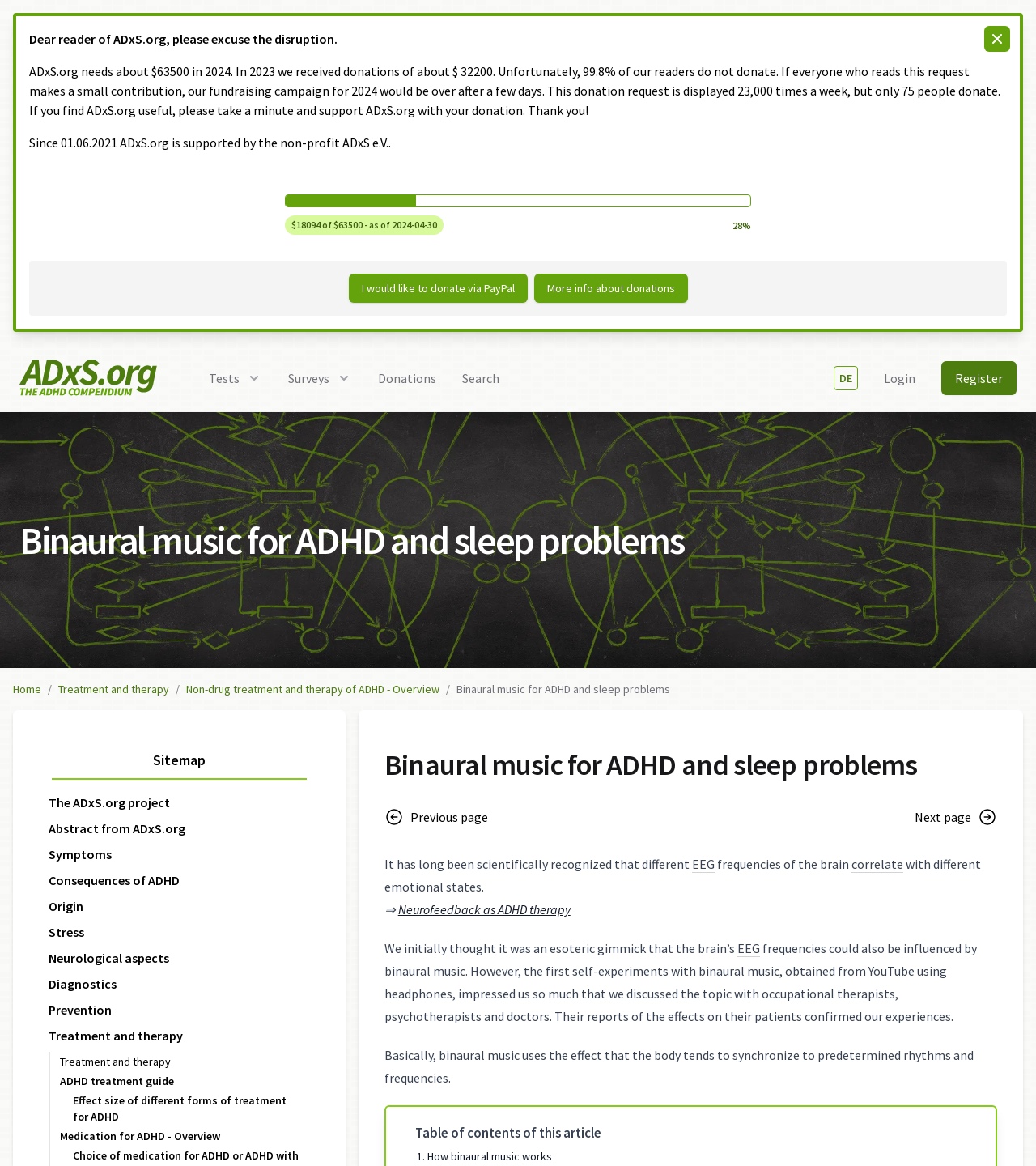Provide a thorough description of this webpage.

The webpage is about binaural music for ADHD and sleep problems. At the top right corner, there is a "Dismiss" button. Below it, there is a notification asking readers to support the website with a donation, as it needs $63,500 in 2024 and has only received $32,200 so far. The notification also mentions that the website is supported by a non-profit organization.

On the top left corner, there is a logo of ADxS.org, which is a link to the website's homepage. Next to it, there are several buttons and links, including "Tests", "Surveys", "Donations", "Search", "DE", "Login", and "Register".

Below the notification, there is a header image that spans the entire width of the page. Below the header image, there is a title "Binaural music for ADHD and sleep problems" and a breadcrumb navigation menu with links to "Home", "Treatment and therapy", and the current page.

On the left side of the page, there is a sitemap with links to various sections of the website, including "The ADxS.org project", "Abstract from ADxS.org", "Symptoms", "Consequences of ADHD", "Origin", "Stress", "Neurological aspects", "Diagnostics", "Prevention", and "Treatment and therapy".

The main content of the page starts with a heading "Binaural music for ADHD and sleep problems" and a paragraph of text that explains how binaural music can be used to influence brain frequencies and emotional states. The text is divided into several sections with links to related topics, including "Neurofeedback as ADHD therapy" and "How binaural music works".

At the bottom of the page, there are links to previous and next pages, as well as a status indicator that shows the page is live and has been updated.